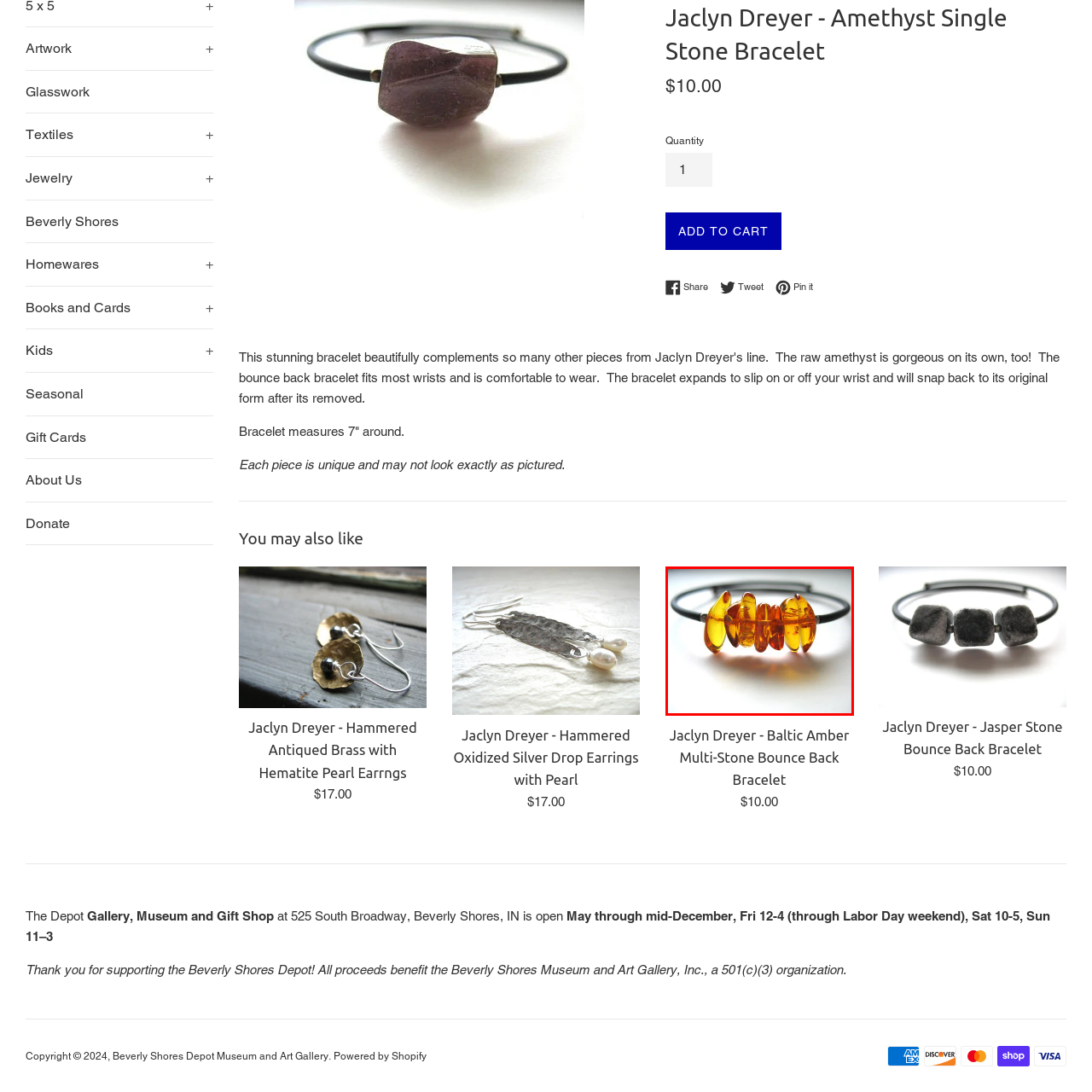Look at the image inside the red boundary and respond to the question with a single word or phrase: What is the length of the bracelet?

7 inches